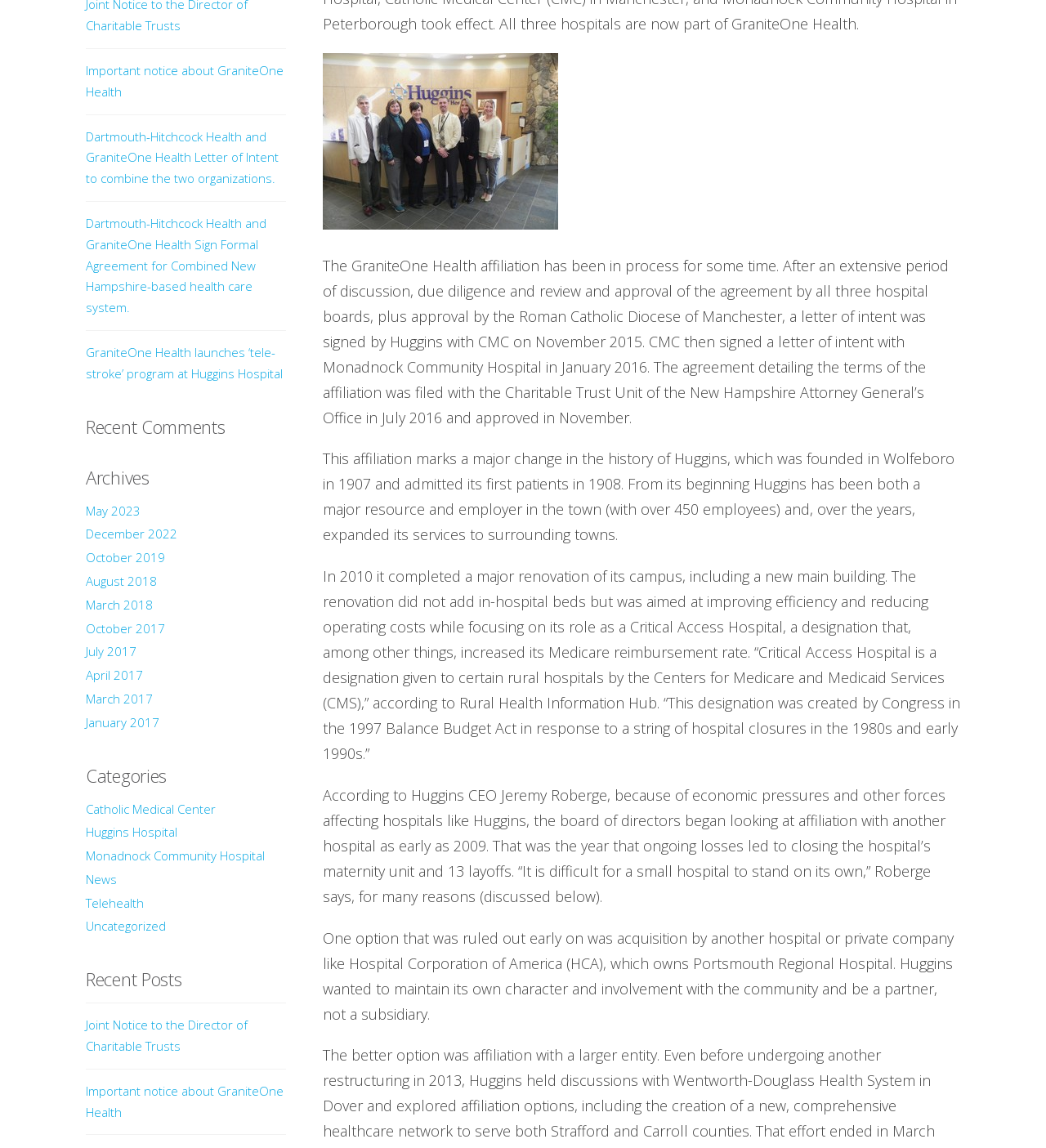Determine the bounding box for the HTML element described here: "News". The coordinates should be given as [left, top, right, bottom] with each number being a float between 0 and 1.

[0.082, 0.759, 0.112, 0.773]